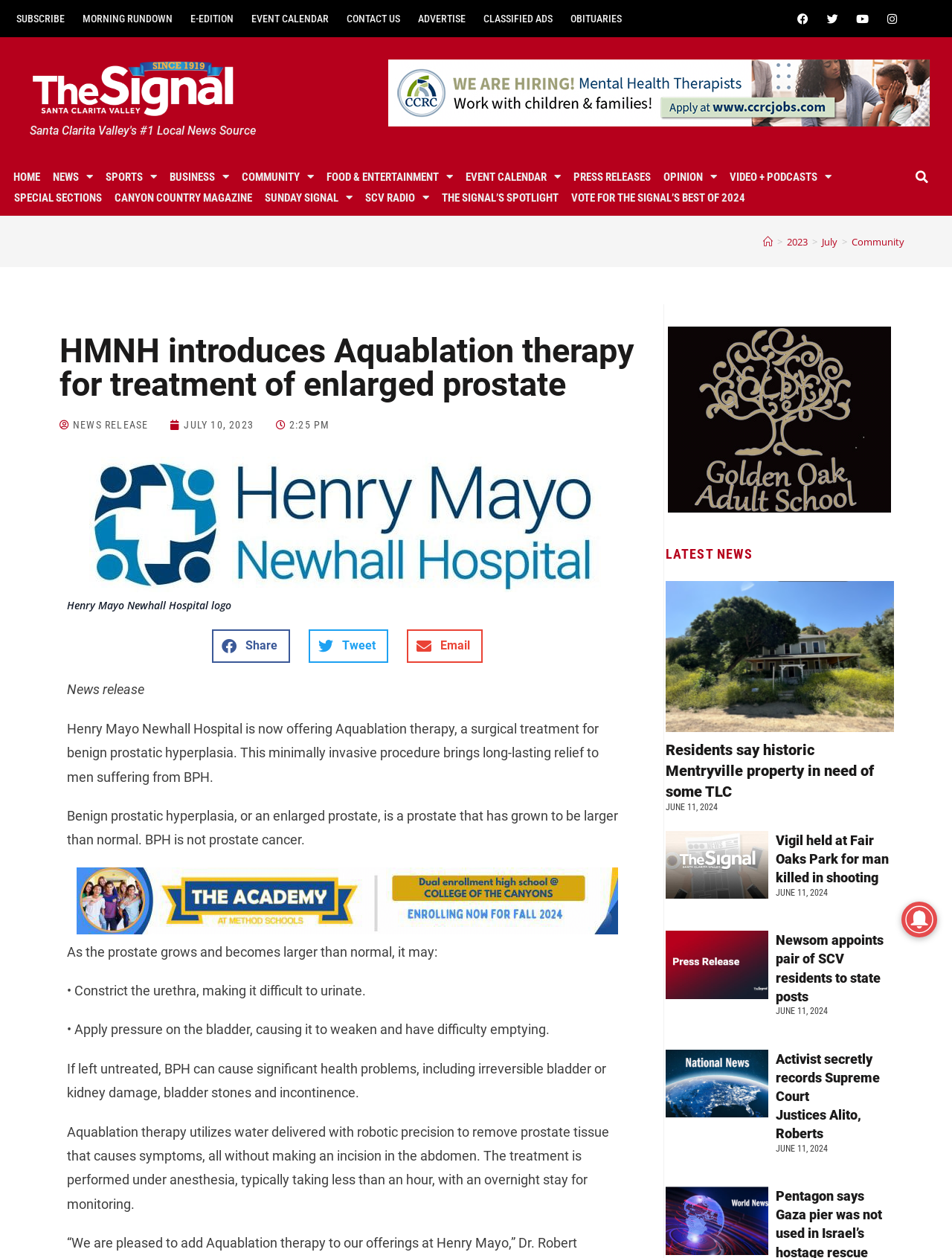Refer to the image and provide a thorough answer to this question:
What is the name of the section below the main article?

I found the answer by looking at the heading below the main article, which says 'LATEST NEWS'.